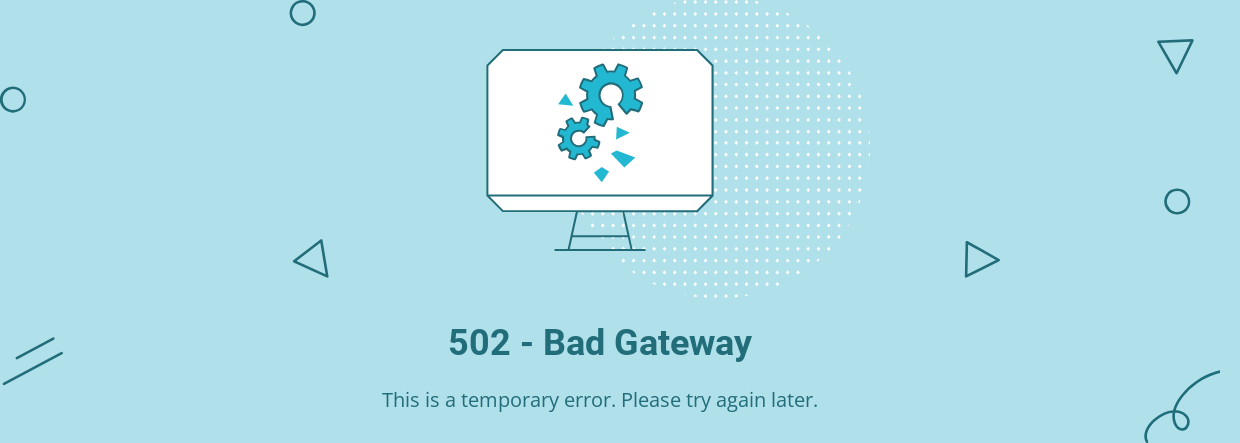Refer to the image and provide an in-depth answer to the question:
What is the reassurance message to users?

The message below the error code reassures users by stating, 'This is a temporary error. Please try again later', providing clarity about the situation and encouraging users to retry.